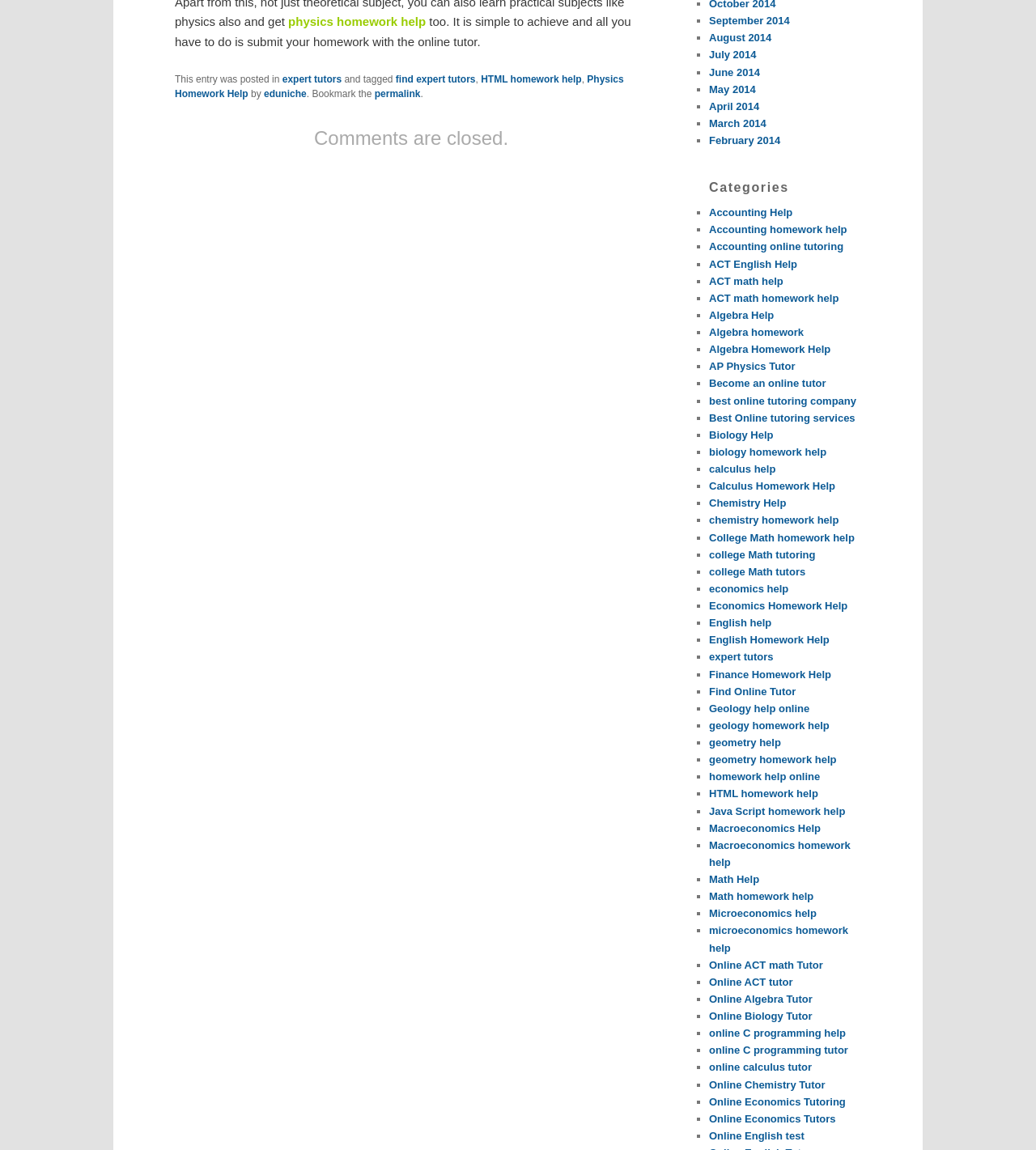Can you specify the bounding box coordinates for the region that should be clicked to fulfill this instruction: "click September 2014".

[0.684, 0.013, 0.762, 0.023]